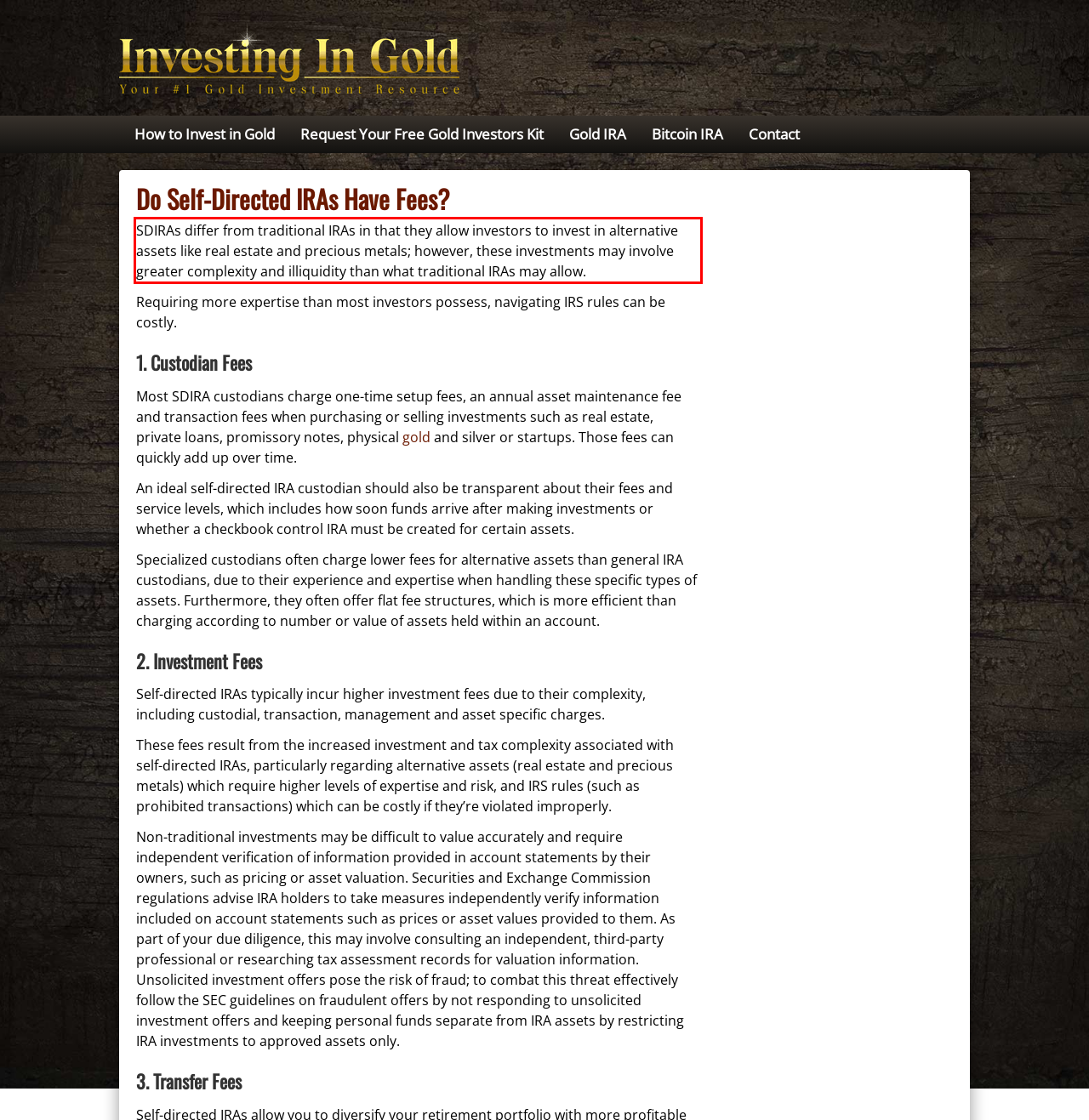Review the webpage screenshot provided, and perform OCR to extract the text from the red bounding box.

SDIRAs differ from traditional IRAs in that they allow investors to invest in alternative assets like real estate and precious metals; however, these investments may involve greater complexity and illiquidity than what traditional IRAs may allow.